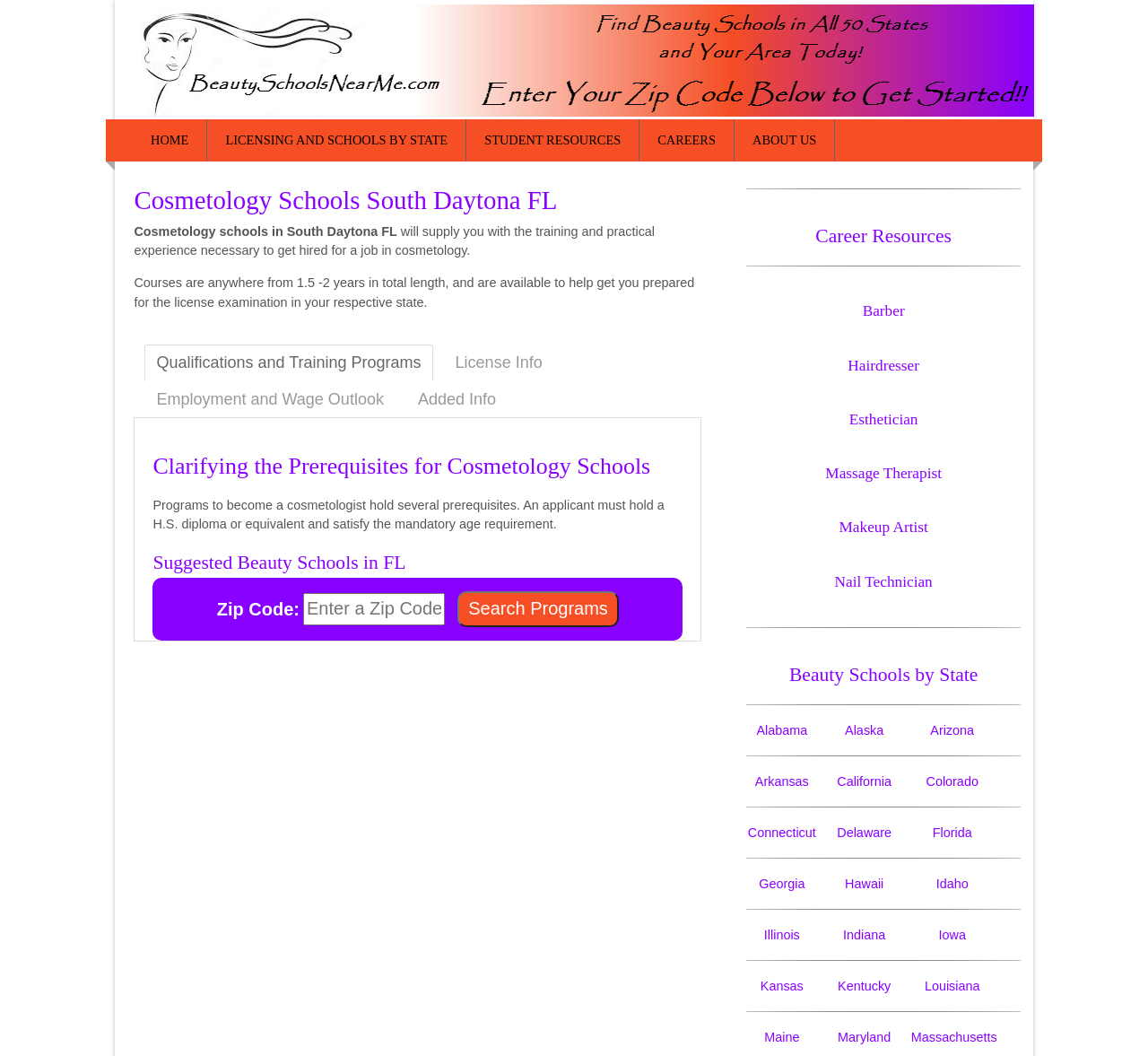Determine the bounding box coordinates of the clickable region to carry out the instruction: "Click on the HOME link".

[0.116, 0.113, 0.181, 0.153]